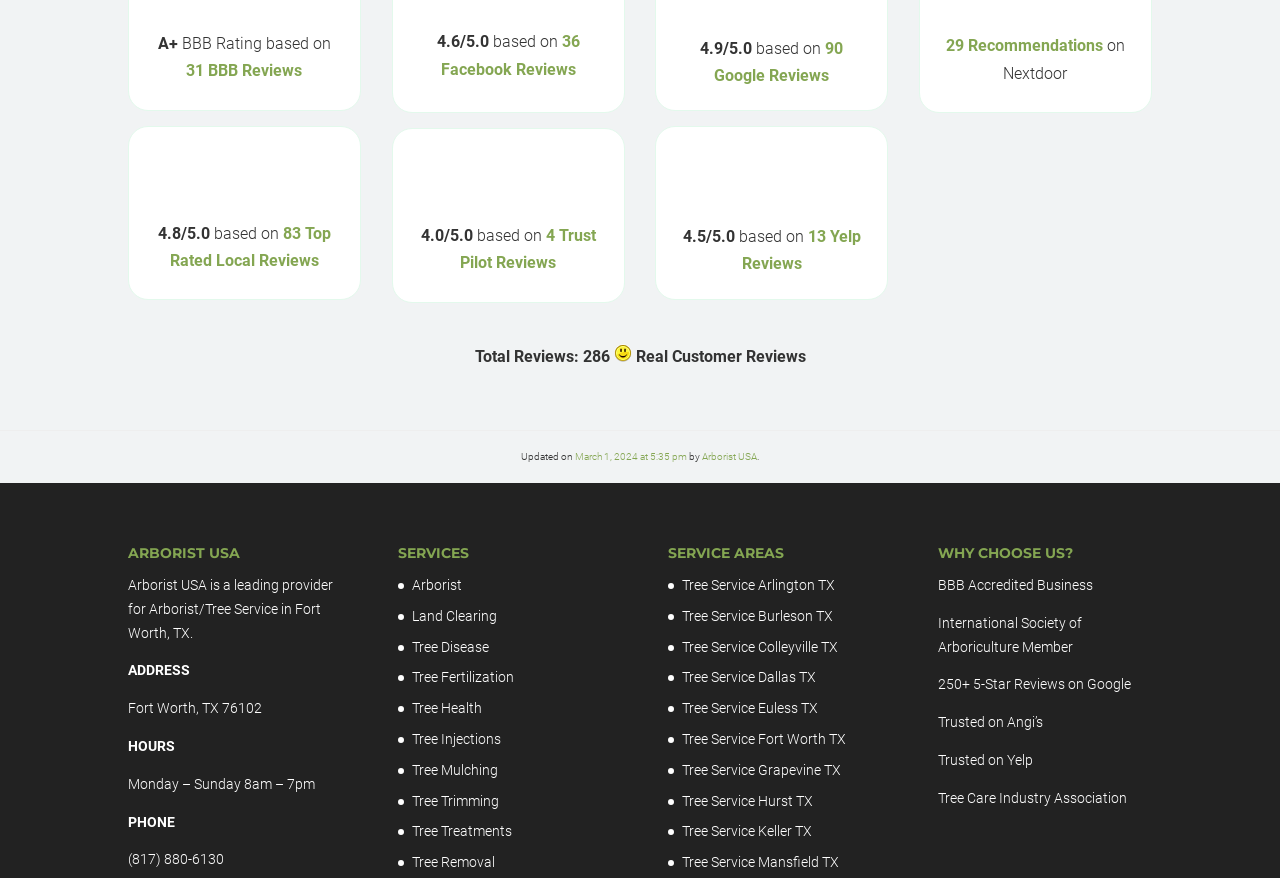How many reviews does Arborist USA have in total?
Please provide a detailed answer to the question.

The total number of reviews can be found in the section that displays the total reviews, which is 286.